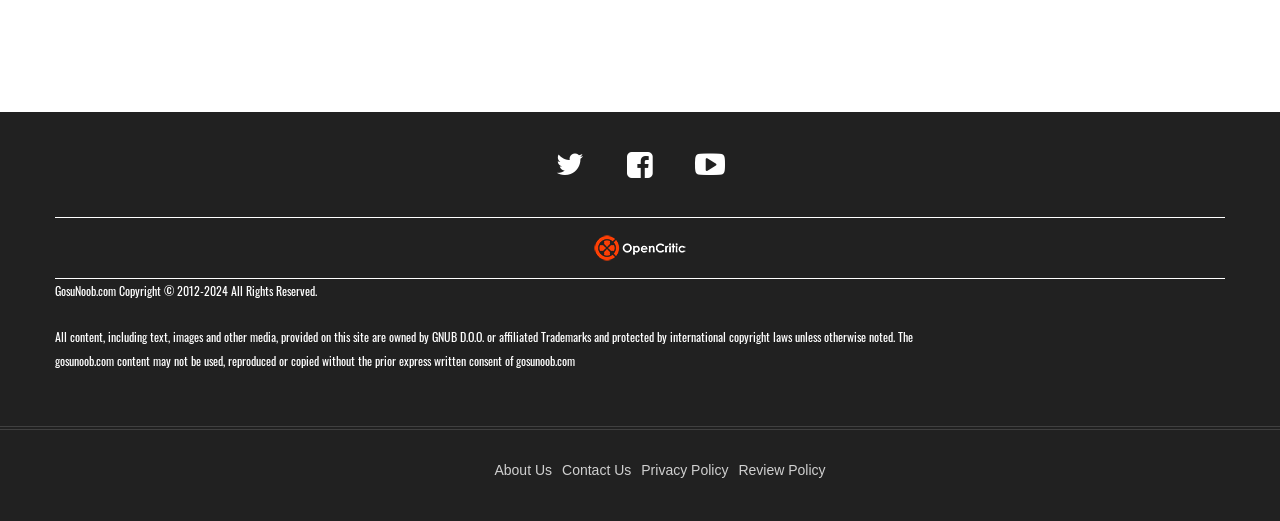Please study the image and answer the question comprehensively:
What is the copyright year range of GosuNoob.com?

I found a StaticText element with the text 'GosuNoob.com Copyright © 2012-2024 All Rights Reserved.' This suggests that the copyright year range of GosuNoob.com is from 2012 to 2024.